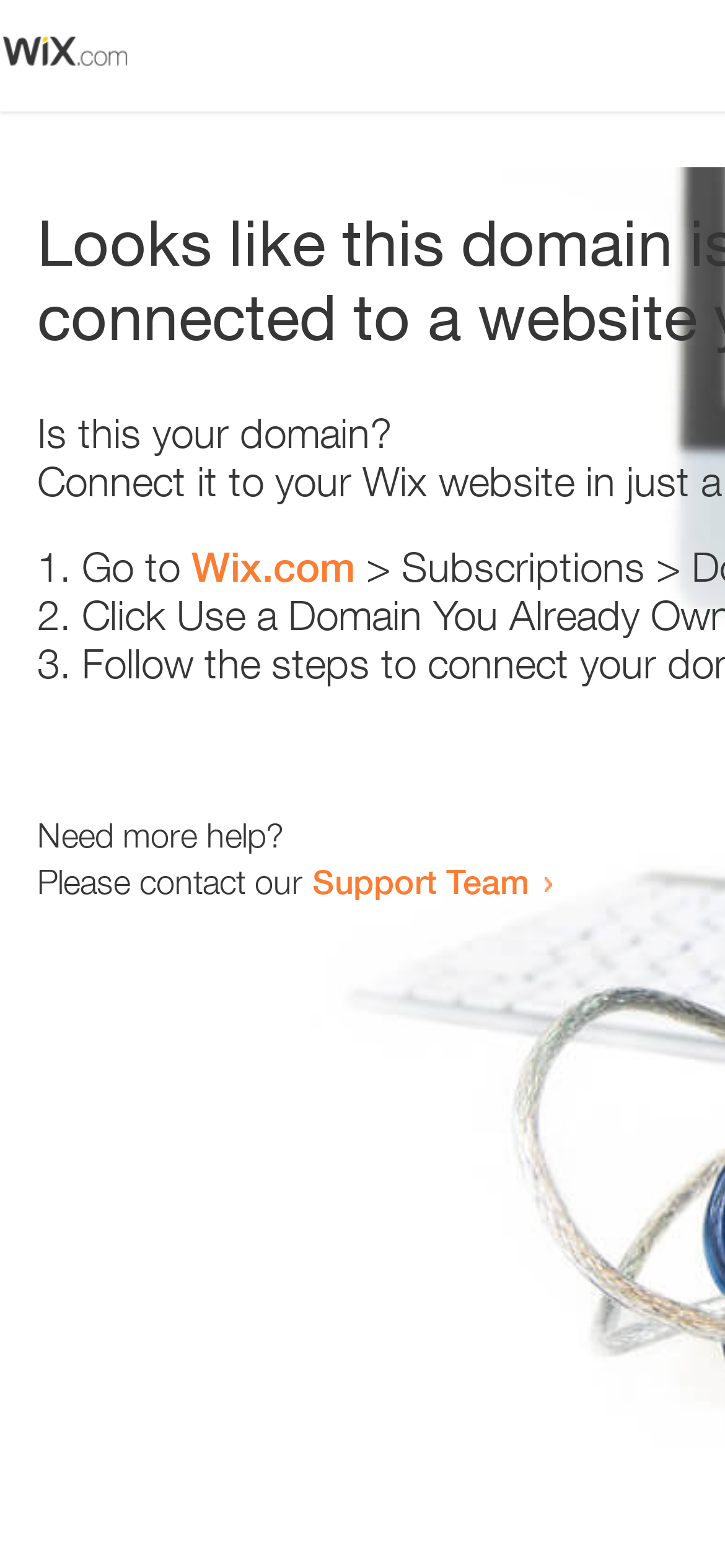Produce a meticulous description of the webpage.

The webpage appears to be an error page, with a small image at the top left corner. Below the image, there is a question "Is this your domain?" in a prominent position. 

To the right of the question, there is a numbered list with three items. The first item starts with "1." and suggests going to "Wix.com". The second item starts with "2." and the third item starts with "3.", but their contents are not specified. 

Below the list, there is a message "Need more help?" followed by a sentence "Please contact our Support Team" with a link to the Support Team. The link is positioned to the right of the sentence.